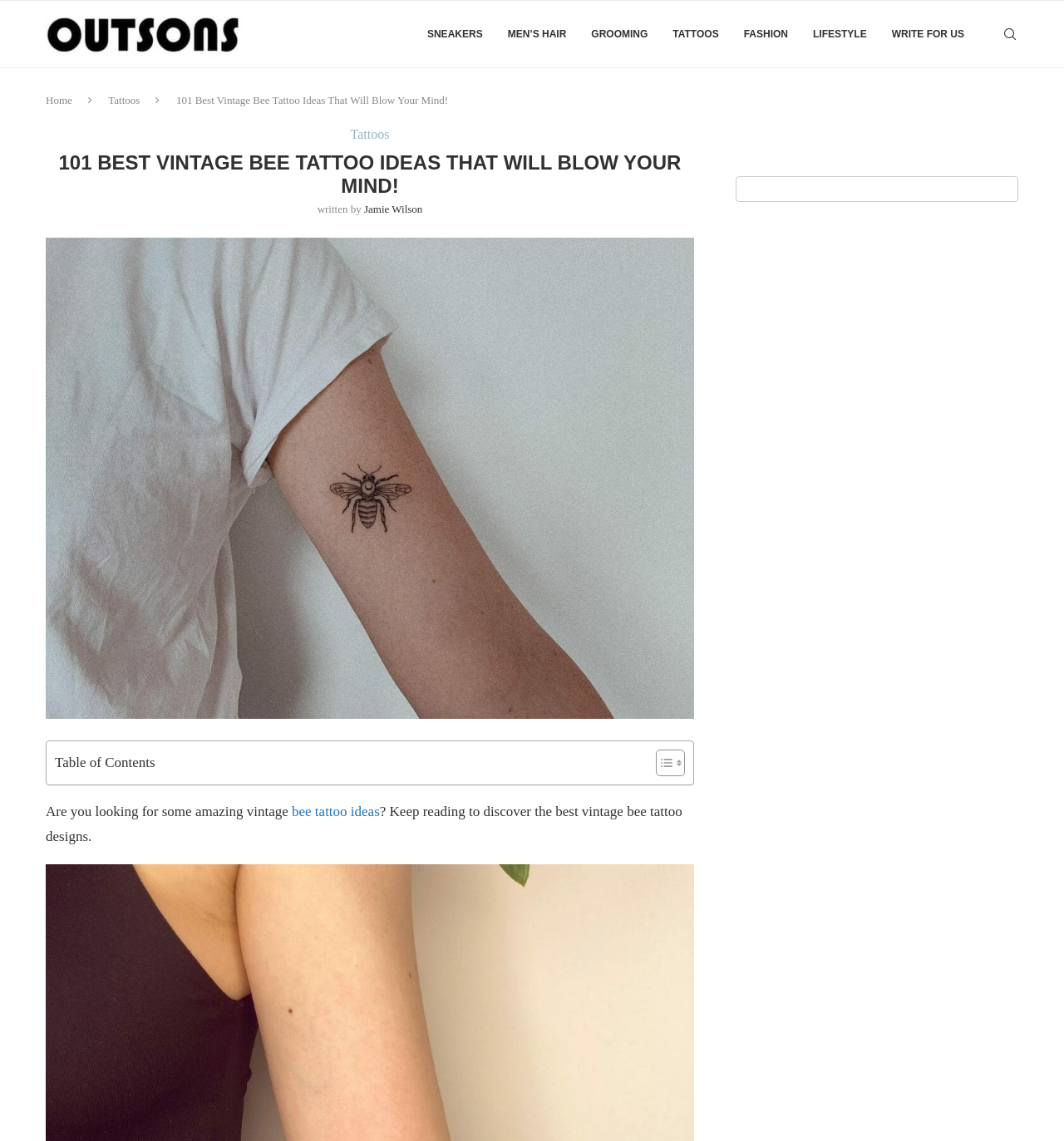Please give the bounding box coordinates of the area that should be clicked to fulfill the following instruction: "go to Outsons". The coordinates should be in the format of four float numbers from 0 to 1, i.e., [left, top, right, bottom].

[0.043, 0.001, 0.228, 0.059]